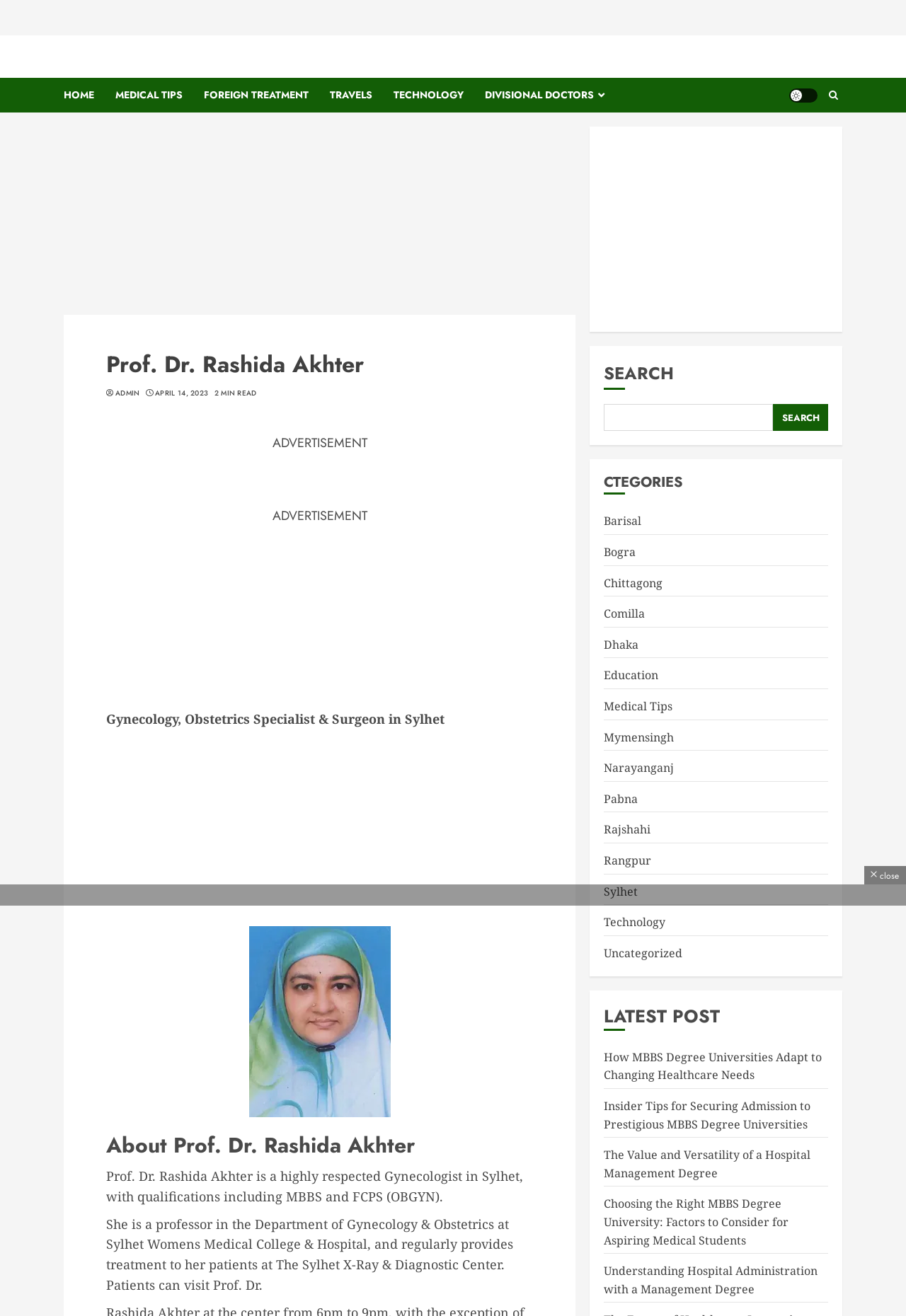What is the purpose of the search bar on the webpage?
Based on the image, provide a one-word or brief-phrase response.

To search